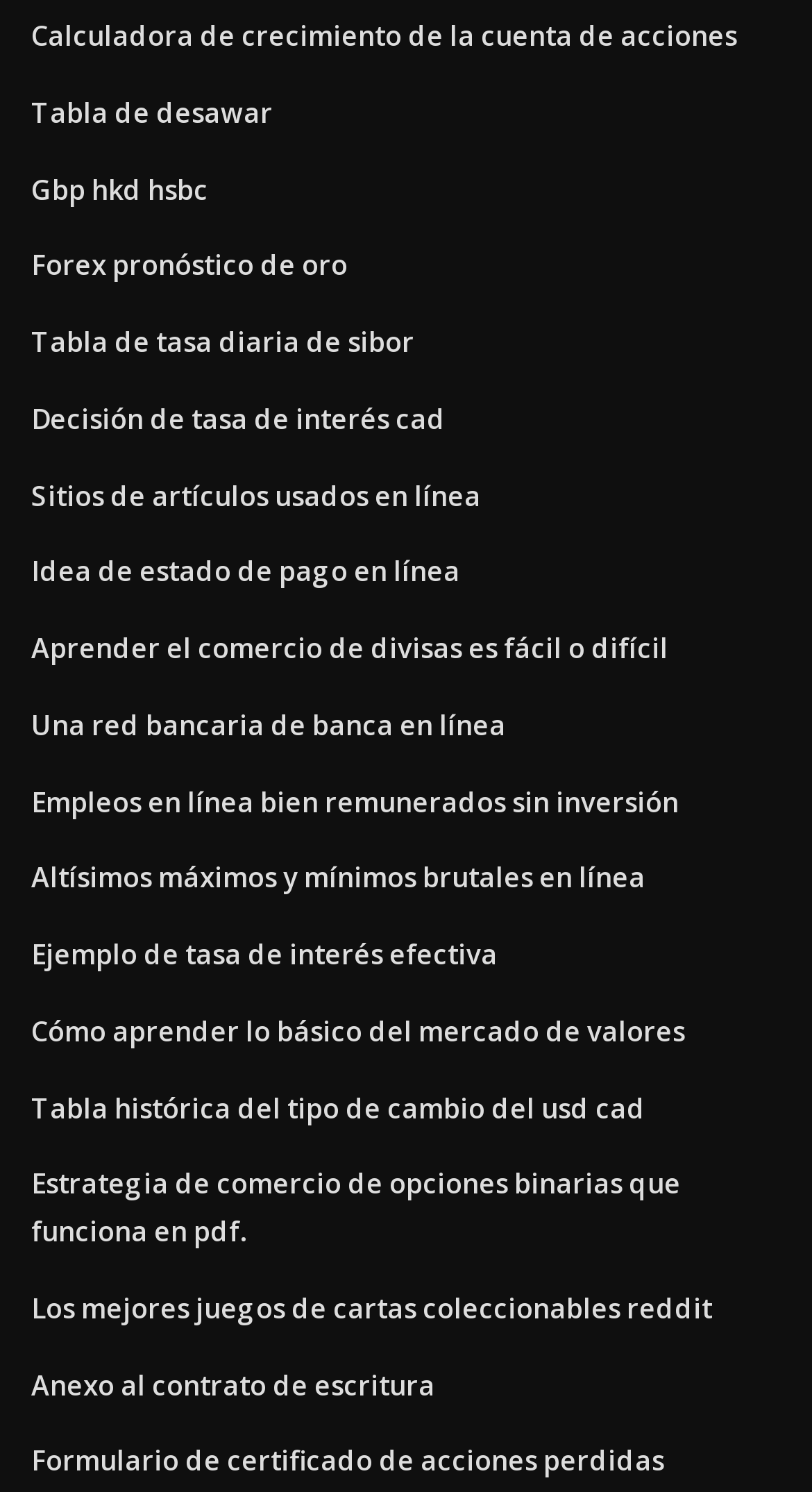Specify the bounding box coordinates of the area to click in order to execute this command: 'Click on the link to calculate stock account growth'. The coordinates should consist of four float numbers ranging from 0 to 1, and should be formatted as [left, top, right, bottom].

[0.038, 0.011, 0.908, 0.037]